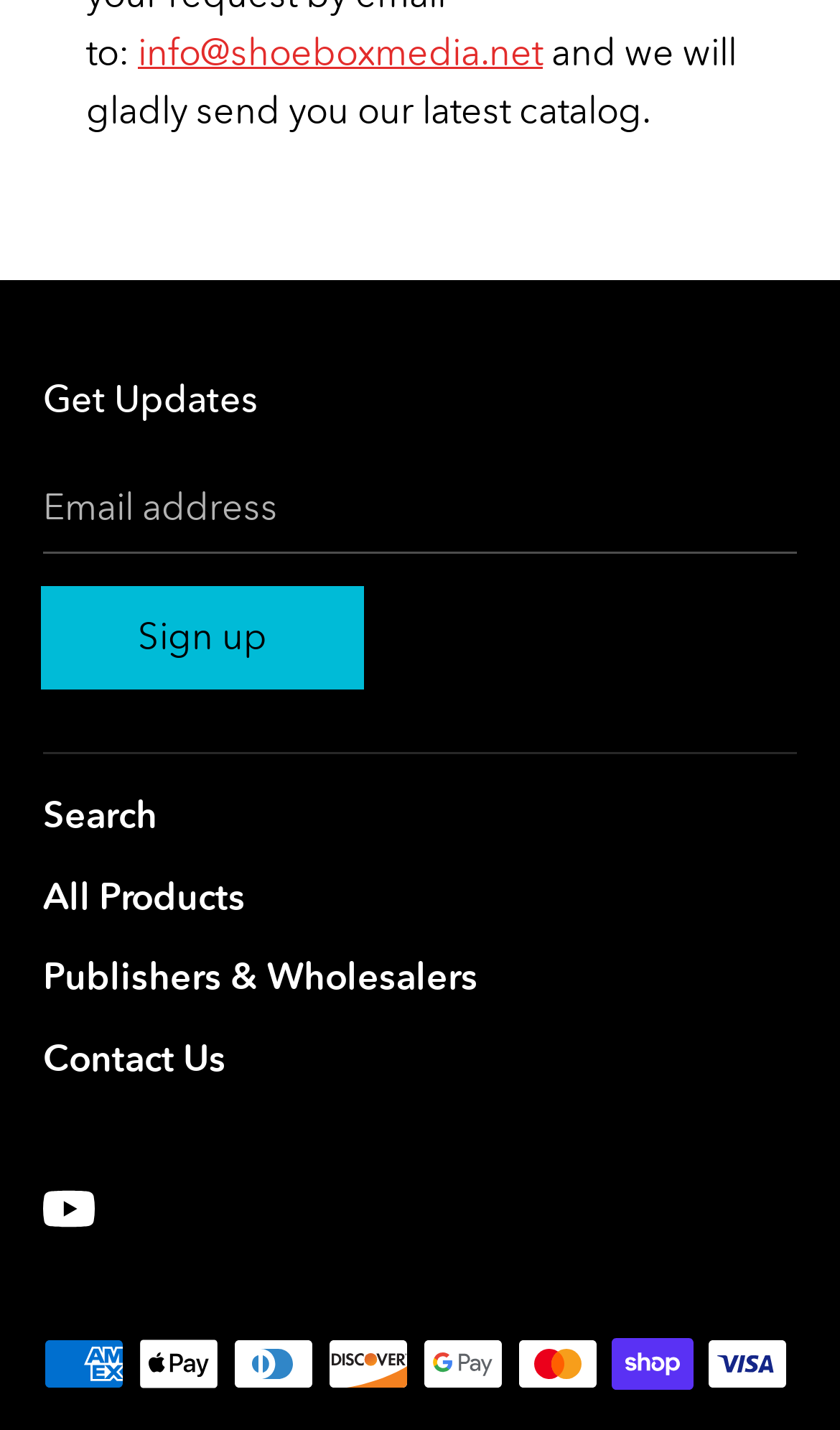Determine the bounding box coordinates in the format (top-left x, top-left y, bottom-right x, bottom-right y). Ensure all values are floating point numbers between 0 and 1. Identify the bounding box of the UI element described by: parent_node: Email address name="contact[email]"

[0.051, 0.319, 0.949, 0.386]